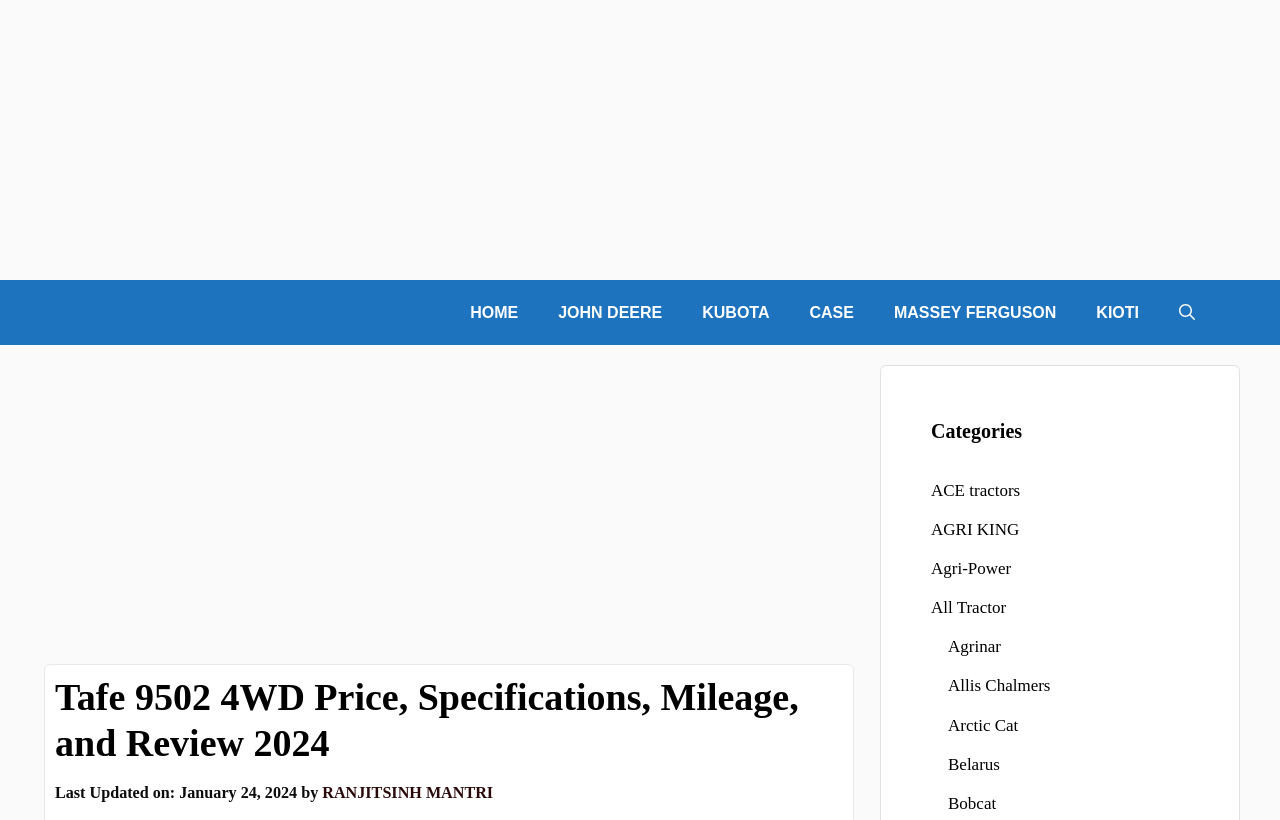Please identify the coordinates of the bounding box that should be clicked to fulfill this instruction: "Search for something".

None